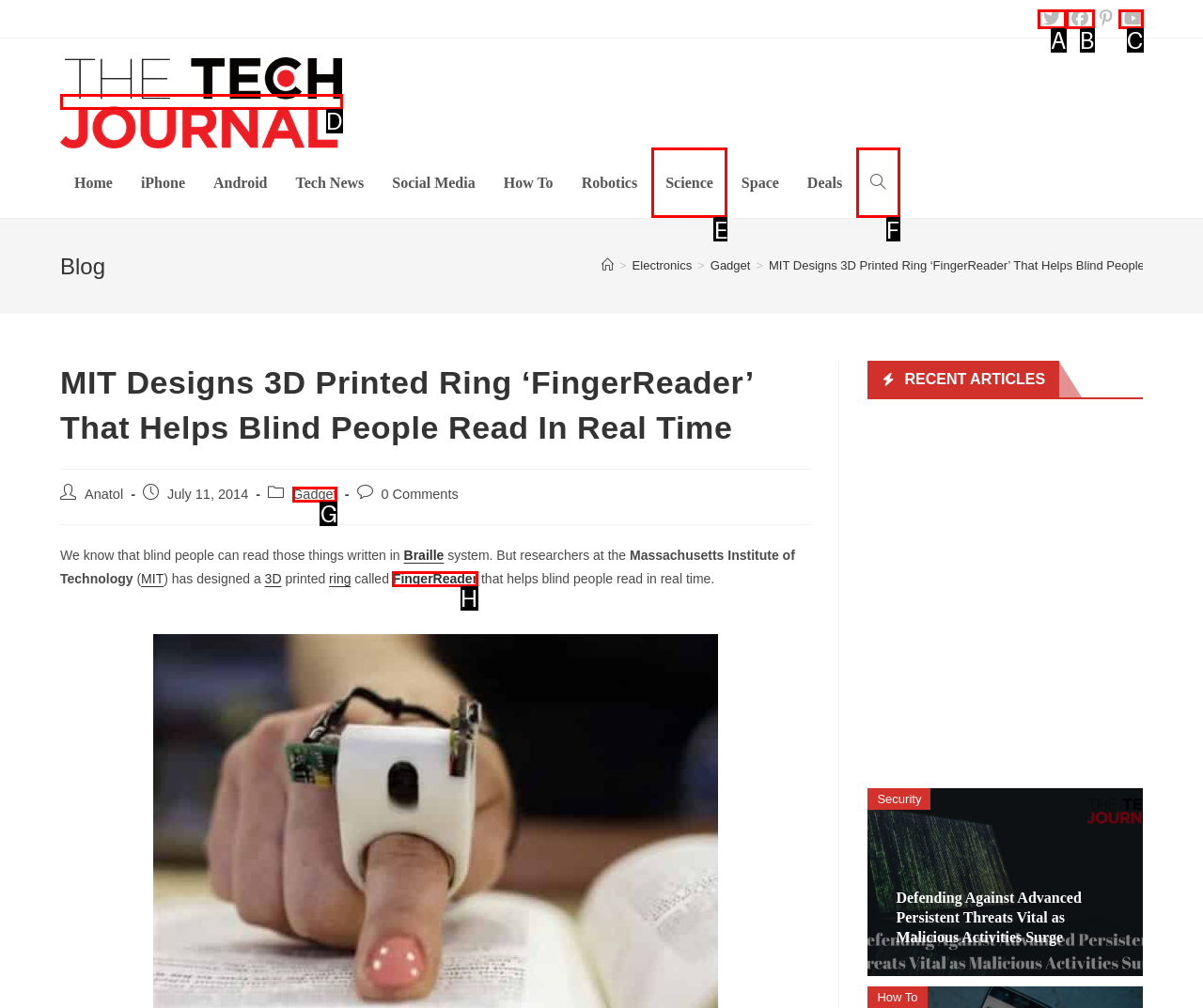Choose the option that aligns with the description: alt="The Tech Journal"
Respond with the letter of the chosen option directly.

D